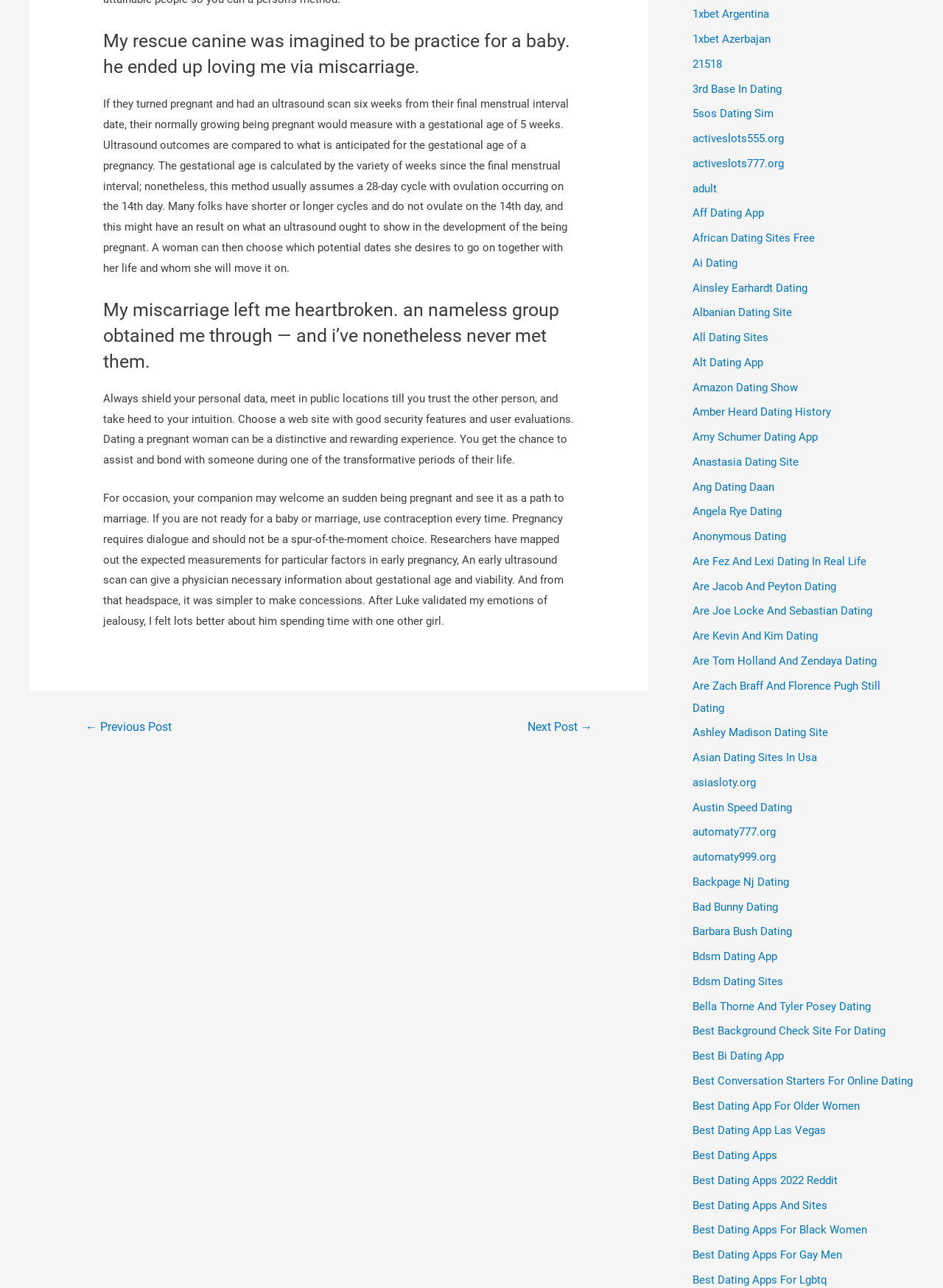Please locate the bounding box coordinates for the element that should be clicked to achieve the following instruction: "Click on the 'Next Post →' link". Ensure the coordinates are given as four float numbers between 0 and 1, i.e., [left, top, right, bottom].

[0.541, 0.555, 0.647, 0.576]